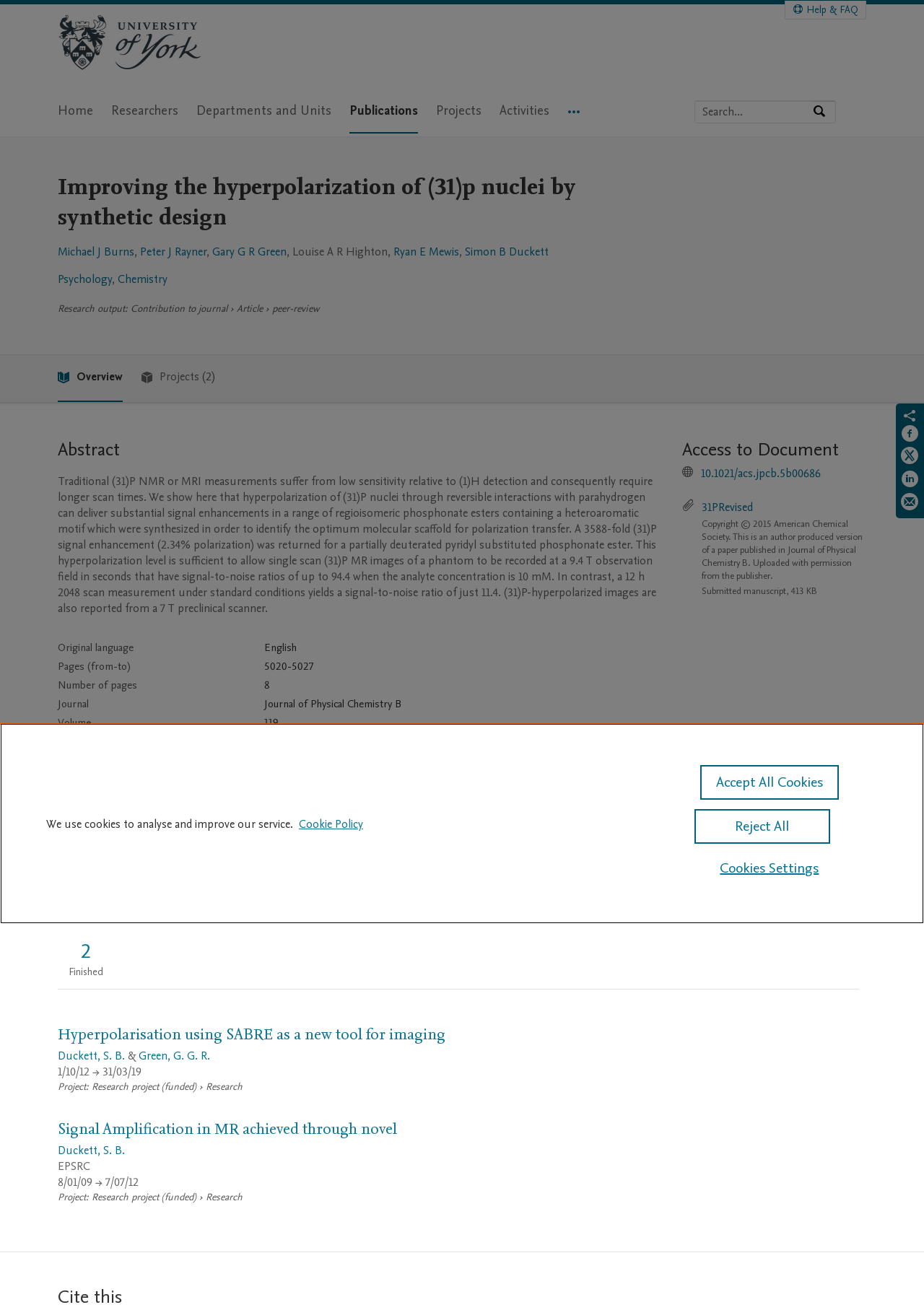Determine the bounding box coordinates of the clickable region to follow the instruction: "Click on the 'Help & FAQ' link".

[0.85, 0.001, 0.937, 0.014]